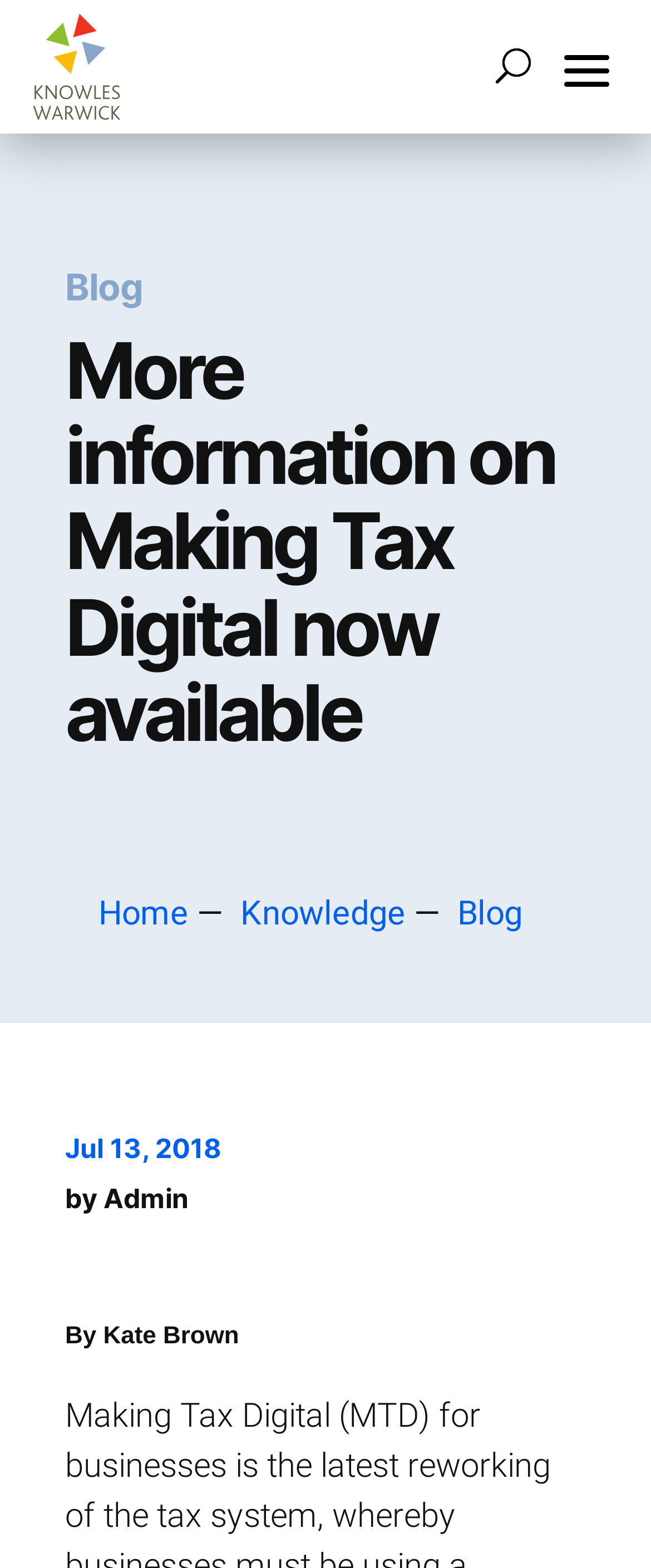What is the date of the blog post?
From the image, respond using a single word or phrase.

Jul 13, 2018